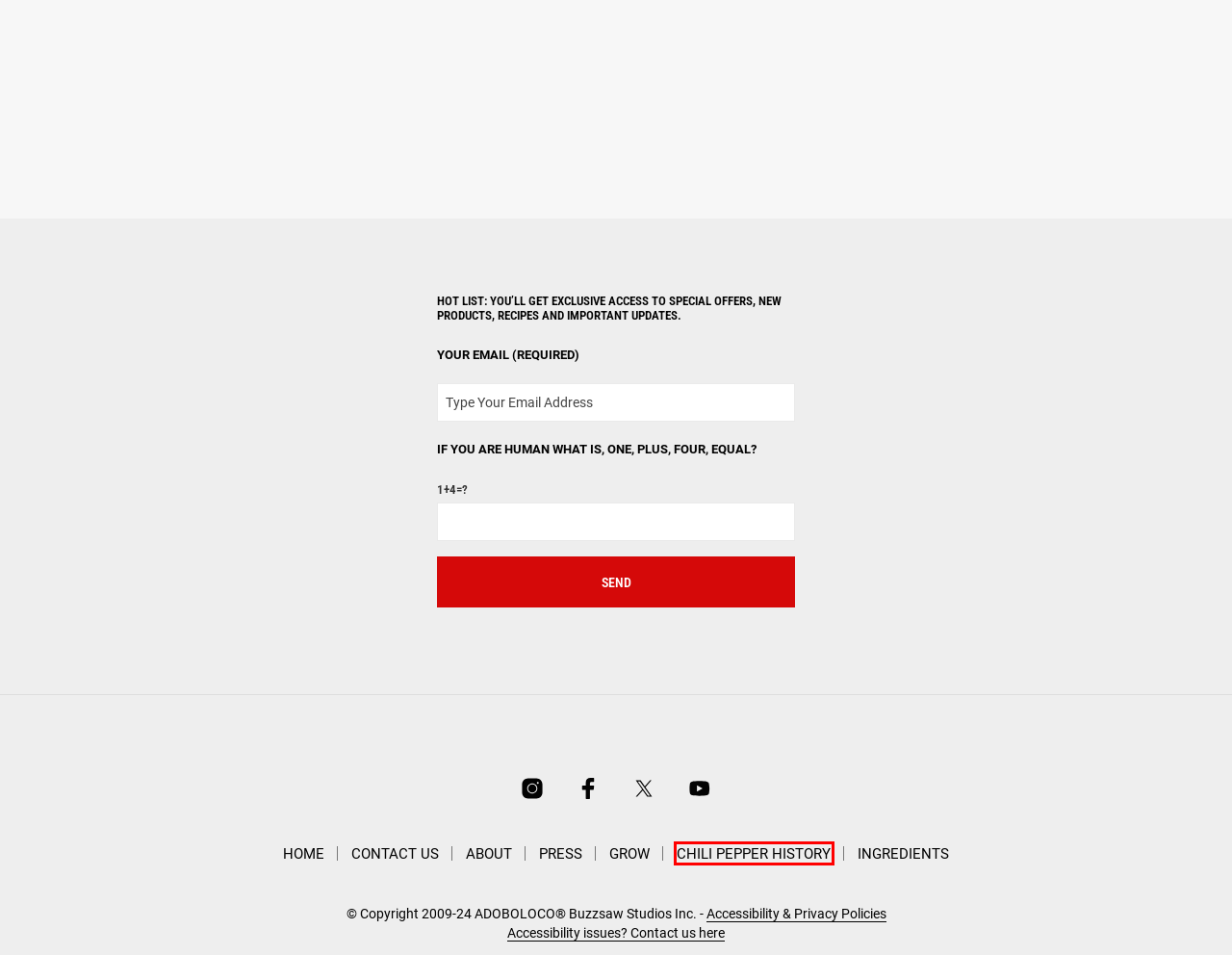Analyze the screenshot of a webpage that features a red rectangle bounding box. Pick the webpage description that best matches the new webpage you would see after clicking on the element within the red bounding box. Here are the candidates:
A. Accessibility & Privacy Policies - Adoboloco®
B. Chili Pepper History - Adoboloco Hot Sauce Company
C. Chili Pepper Growing Techniques - Adoboloco Hot Sauce Company
D. Parsons Family Ohana - Adoboloco Hot Sauce Company
E. Bloody Mary's BFFs™ - Original 3 Pack - Adoboloco®
F. Hot Sauce FAQs - Adoboloco Hot Sauce Company
G. Hot Sauce Shop - Adoboloco offers hot sauce, salsas and Hawaiian BBQ
H. Hot Sauce Ingredients - Flavor Profile - Serving Suggestions - Adoboloco Hot Sauce Company

B